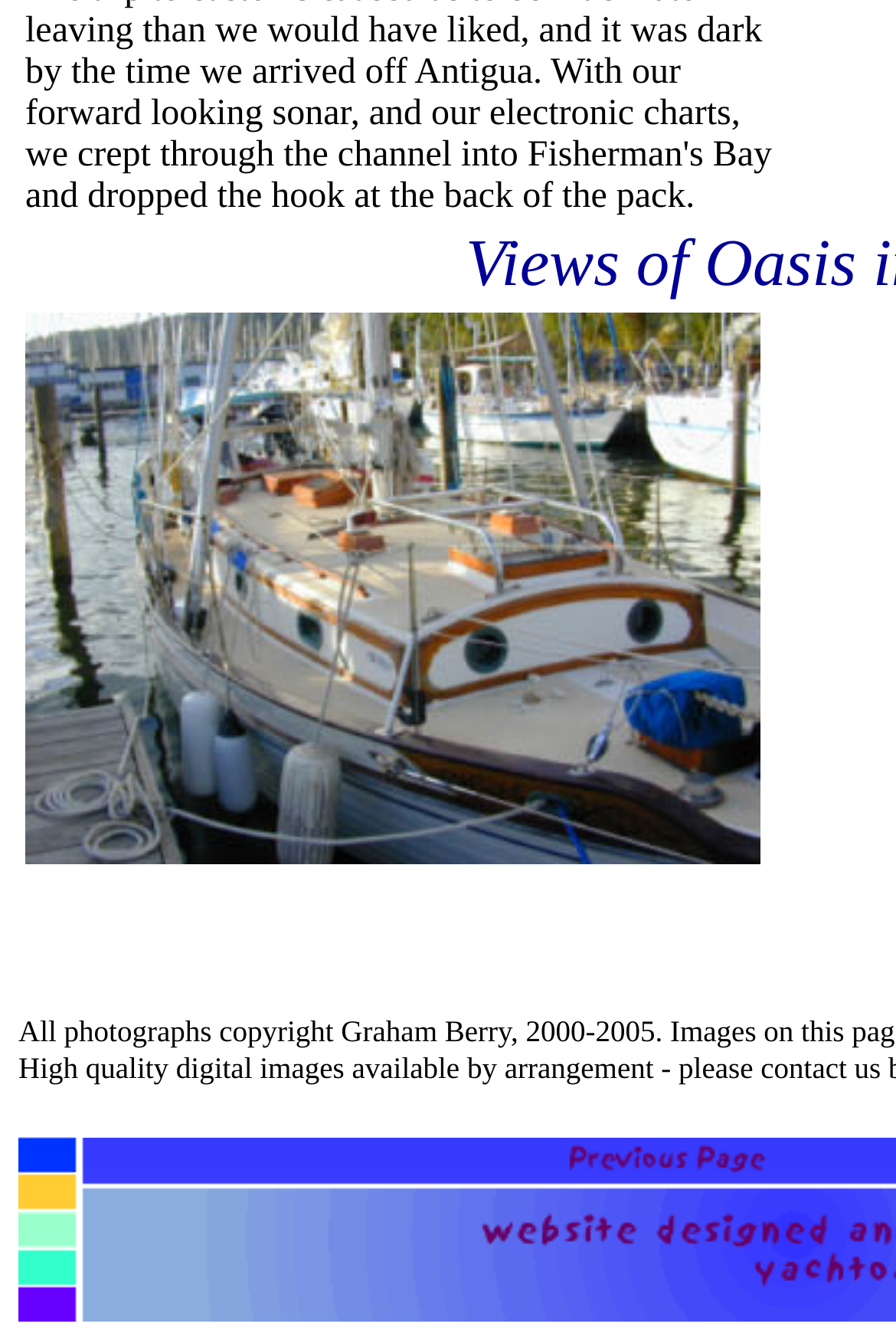Bounding box coordinates should be provided in the format (top-left x, top-left y, bottom-right x, bottom-right y) with all values between 0 and 1. Identify the bounding box for this UI element: play

None